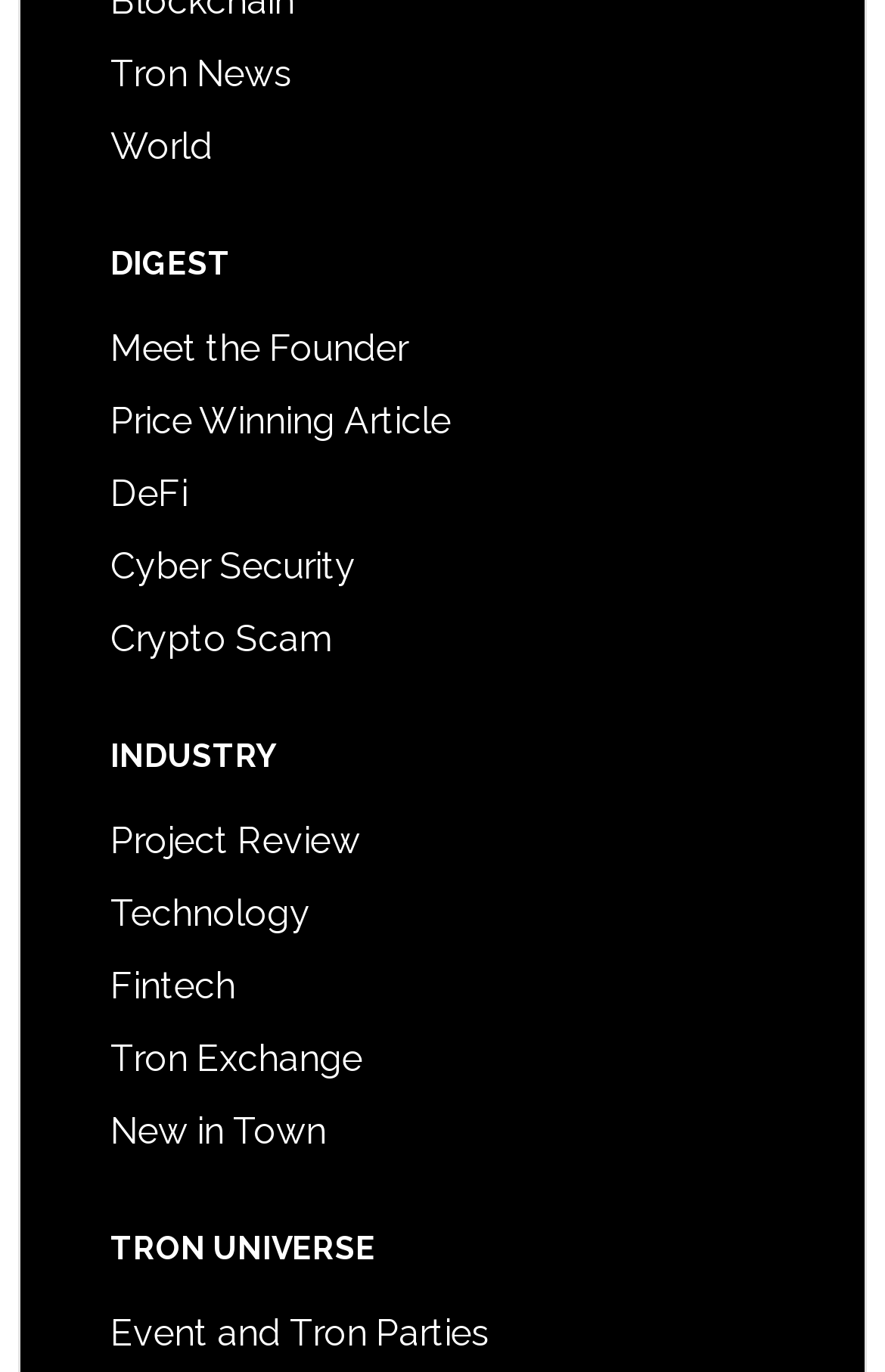How many headings are on the webpage?
Answer the question with a single word or phrase by looking at the picture.

3